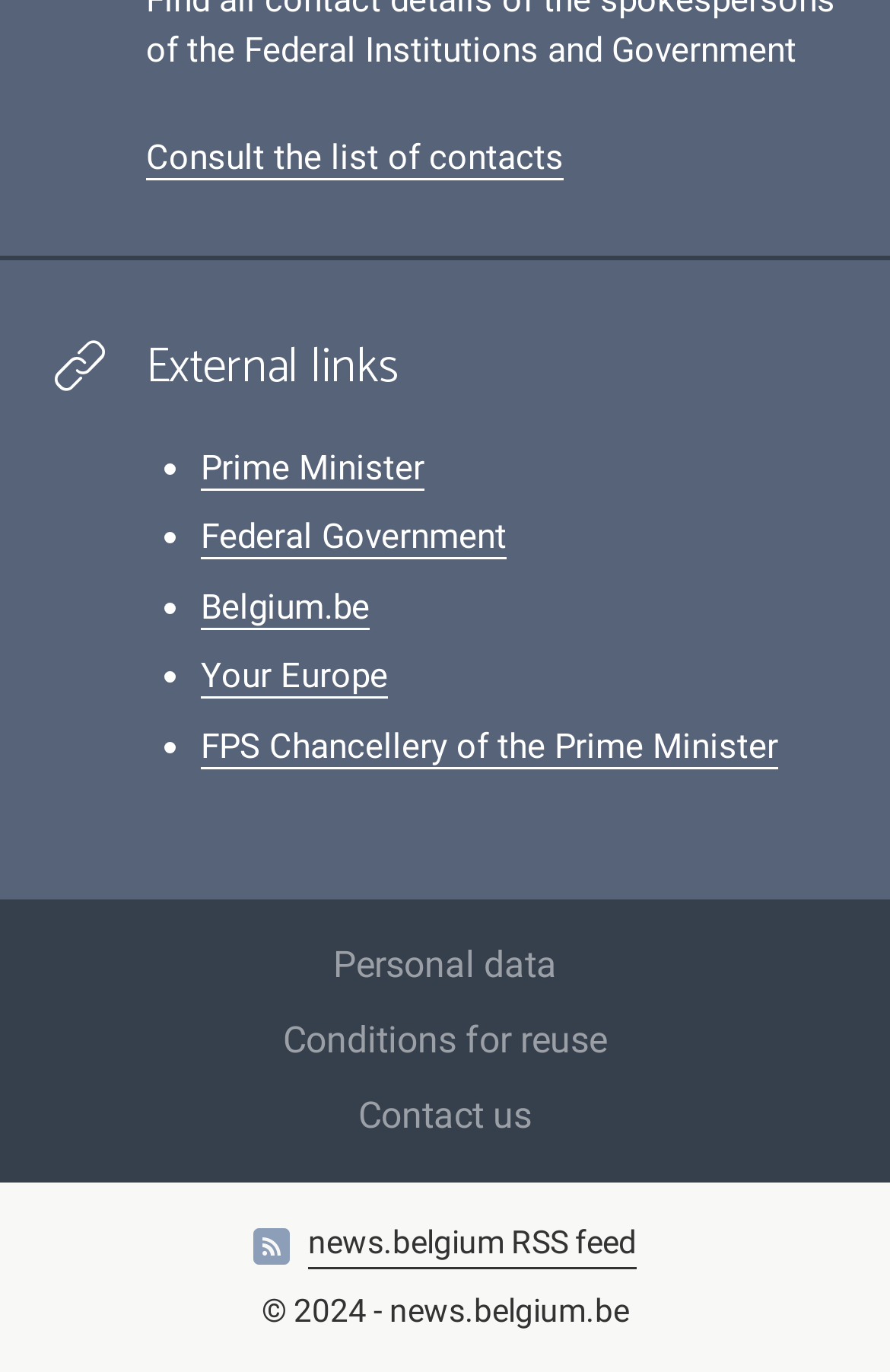Identify the bounding box coordinates of the part that should be clicked to carry out this instruction: "View the RSS feed".

[0.346, 0.888, 0.715, 0.924]